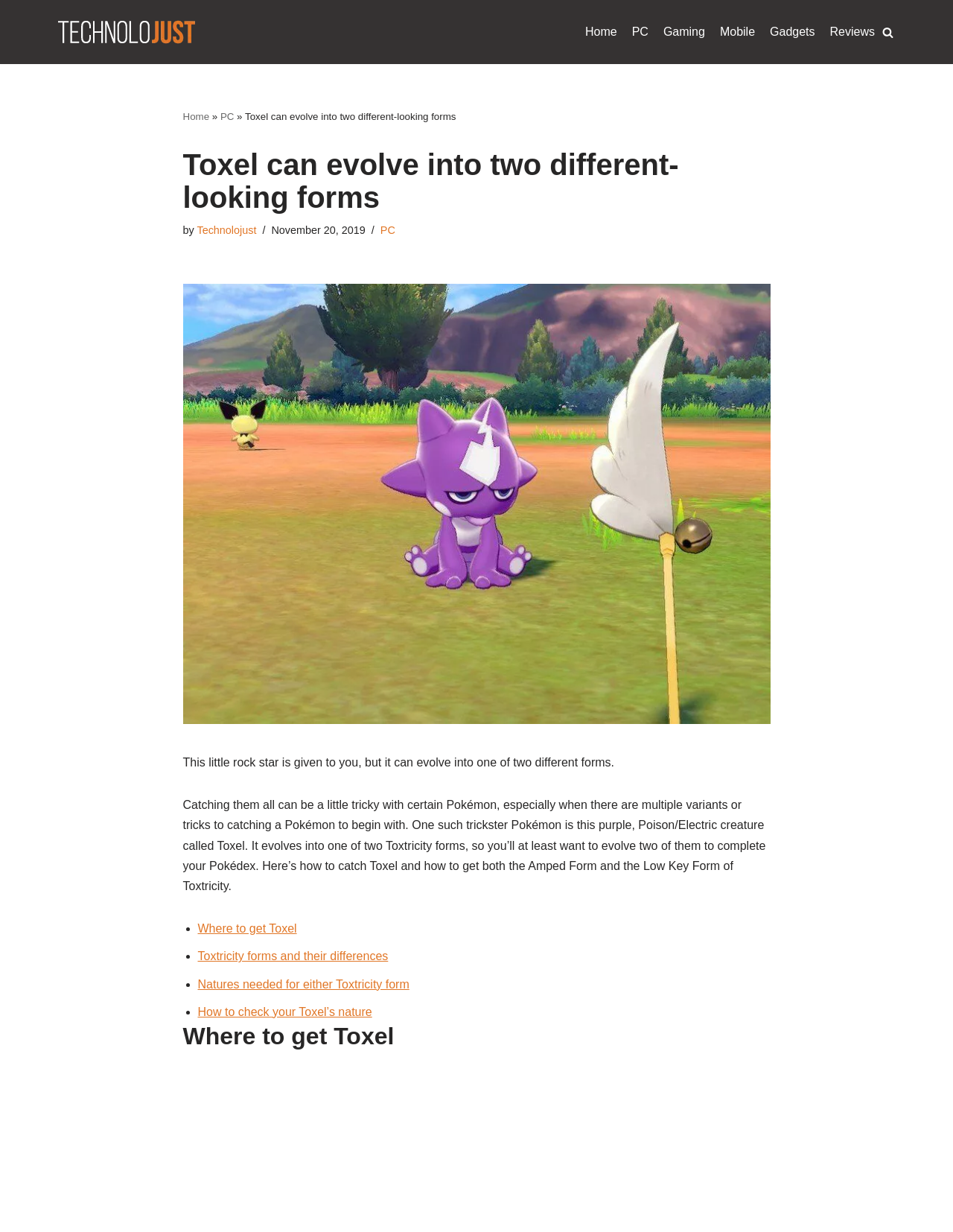What is the purpose of the article?
Please look at the screenshot and answer in one word or a short phrase.

To guide on how to evolve Toxel